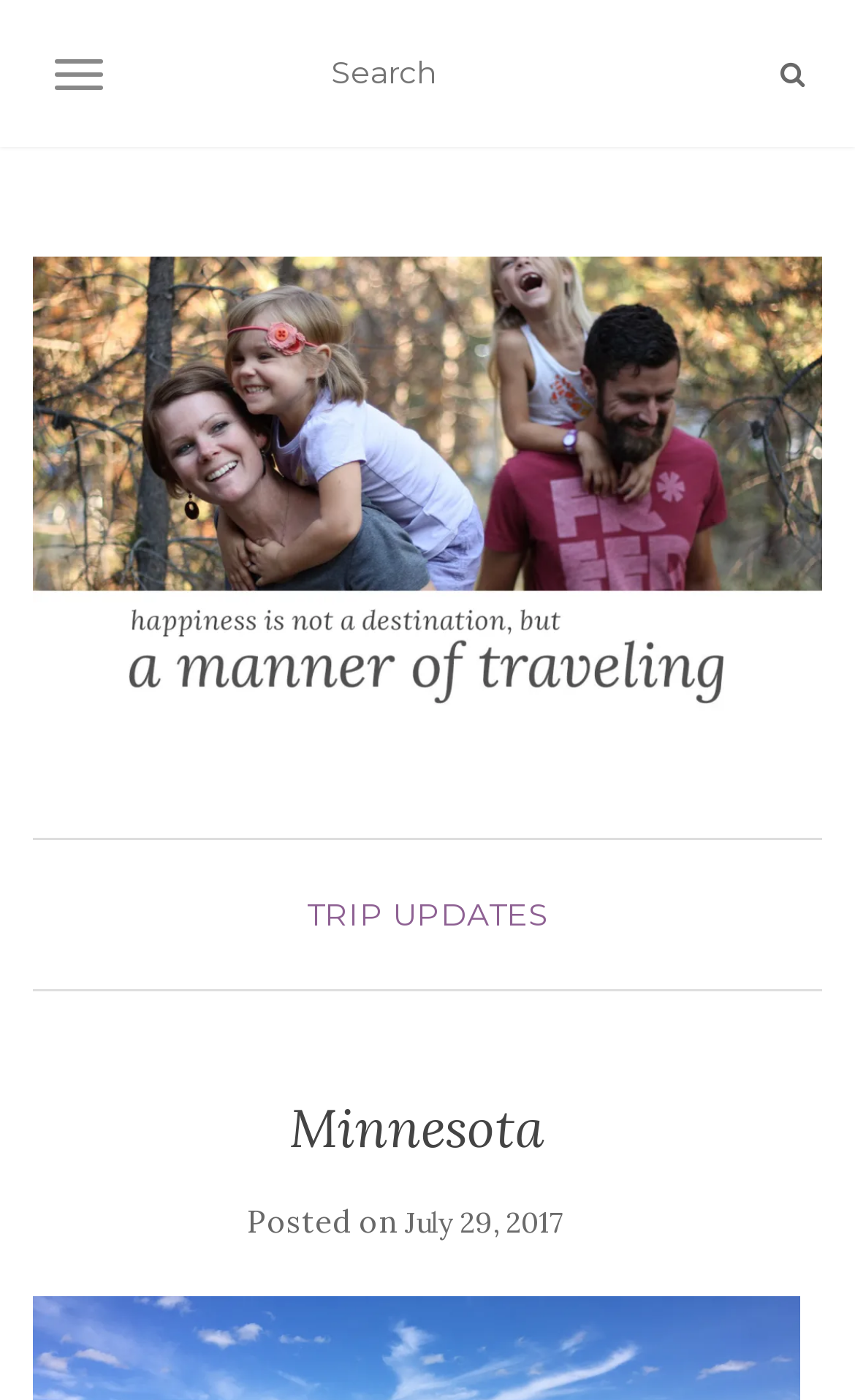Find the bounding box of the web element that fits this description: "July 29, 2017August 29, 2020".

[0.473, 0.861, 0.66, 0.887]